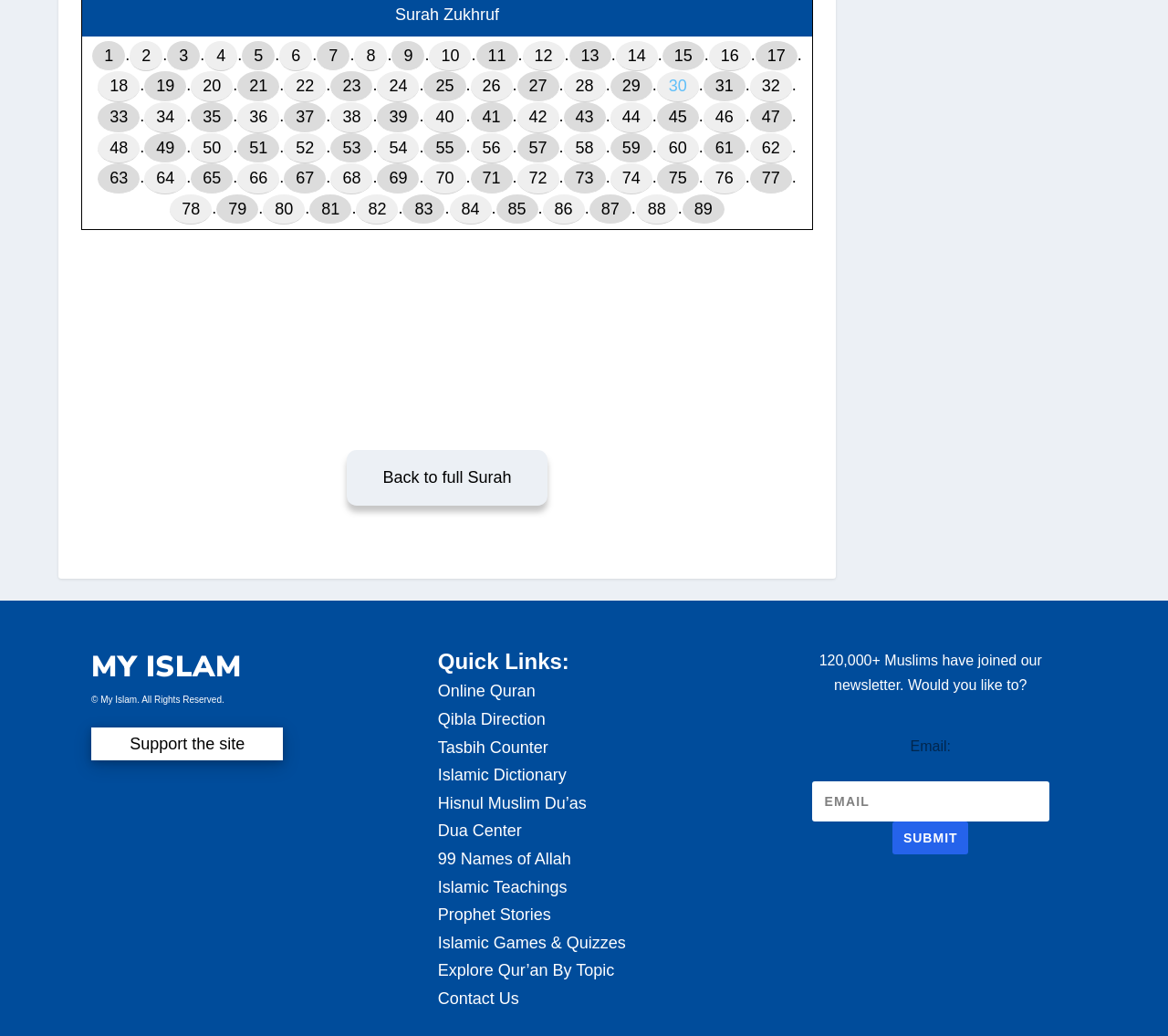Identify the bounding box coordinates of the clickable region to carry out the given instruction: "Go to page 1".

[0.079, 0.04, 0.107, 0.069]